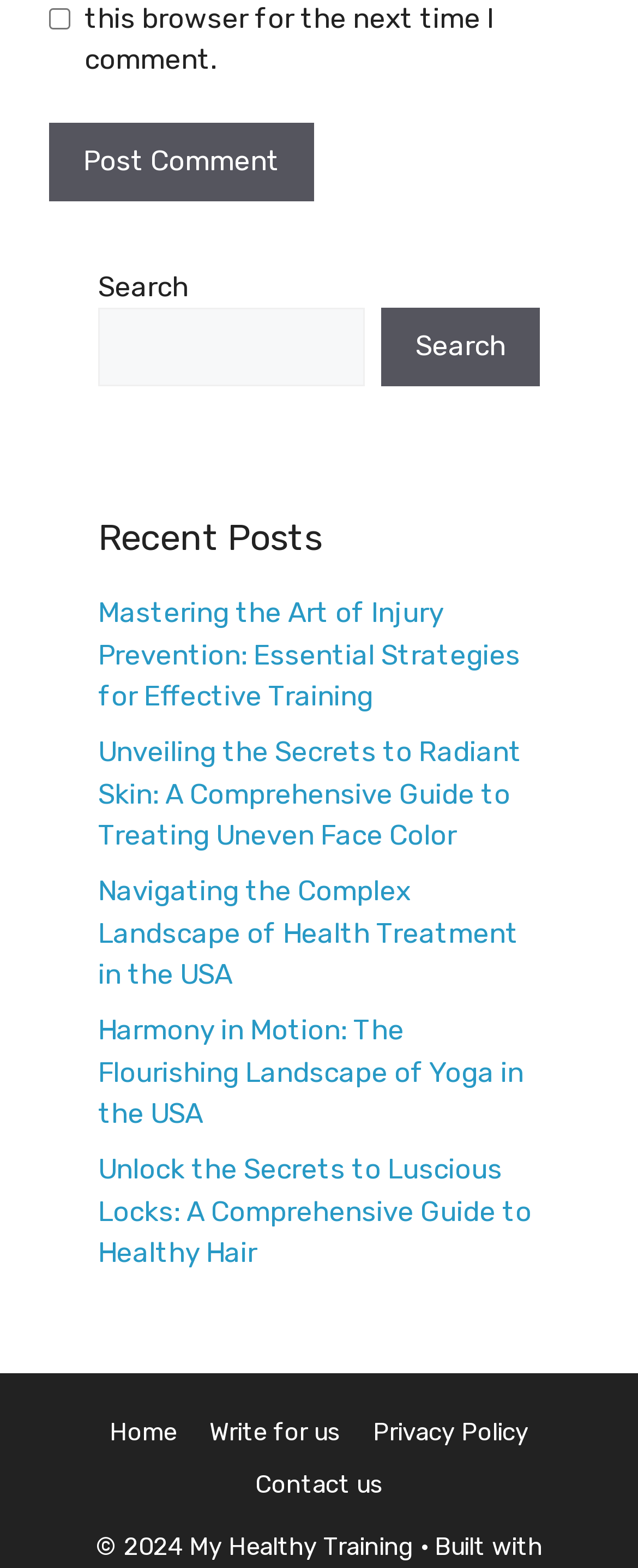Using details from the image, please answer the following question comprehensively:
How many links are there in the Recent Posts section?

I counted the number of links in the Recent Posts section, which starts with the heading 'Recent Posts'. There are 5 links: 'Mastering the Art of Injury Prevention...', 'Unveiling the Secrets to Radiant Skin...', 'Navigating the Complex Landscape of Health Treatment...', 'Harmony in Motion: The Flourishing Landscape of Yoga...', and 'Unlock the Secrets to Luscious Locks...'.